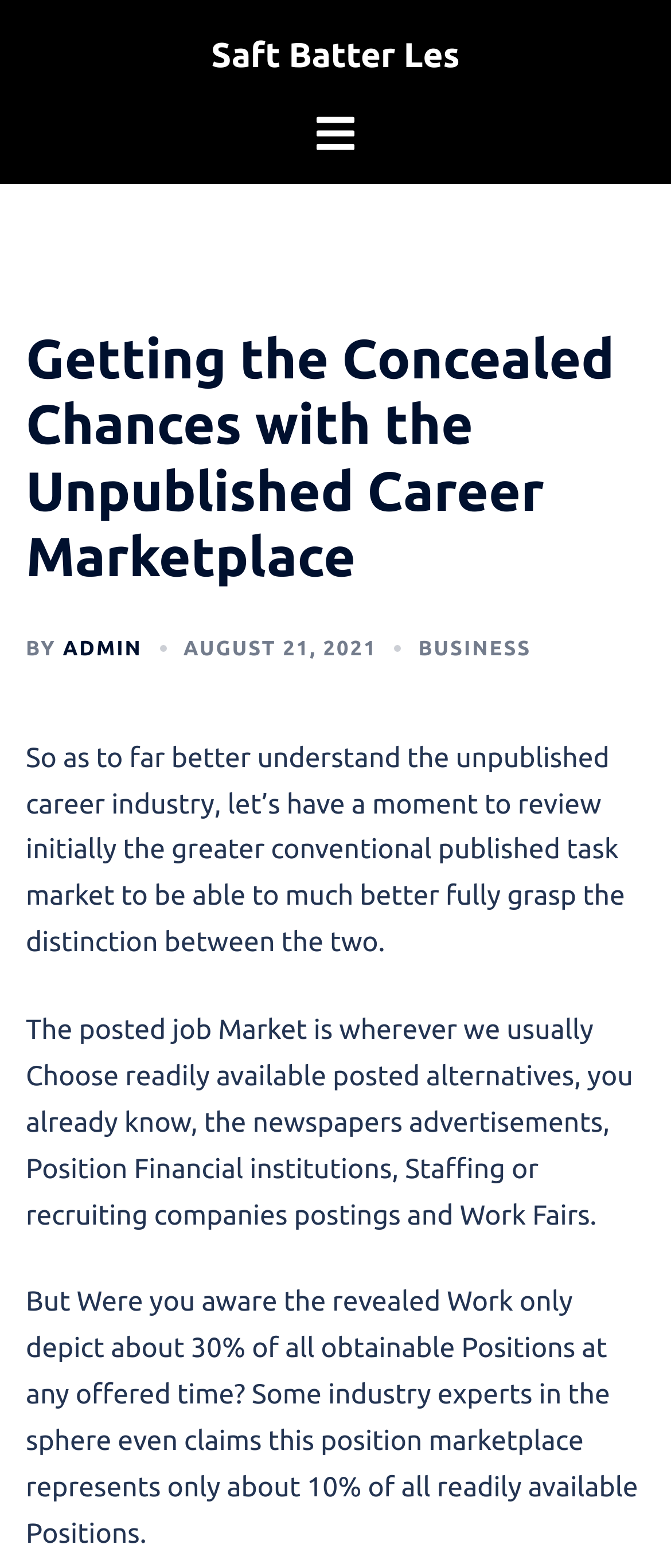Answer this question in one word or a short phrase: What type of event is mentioned in the first paragraph?

Job Fairs